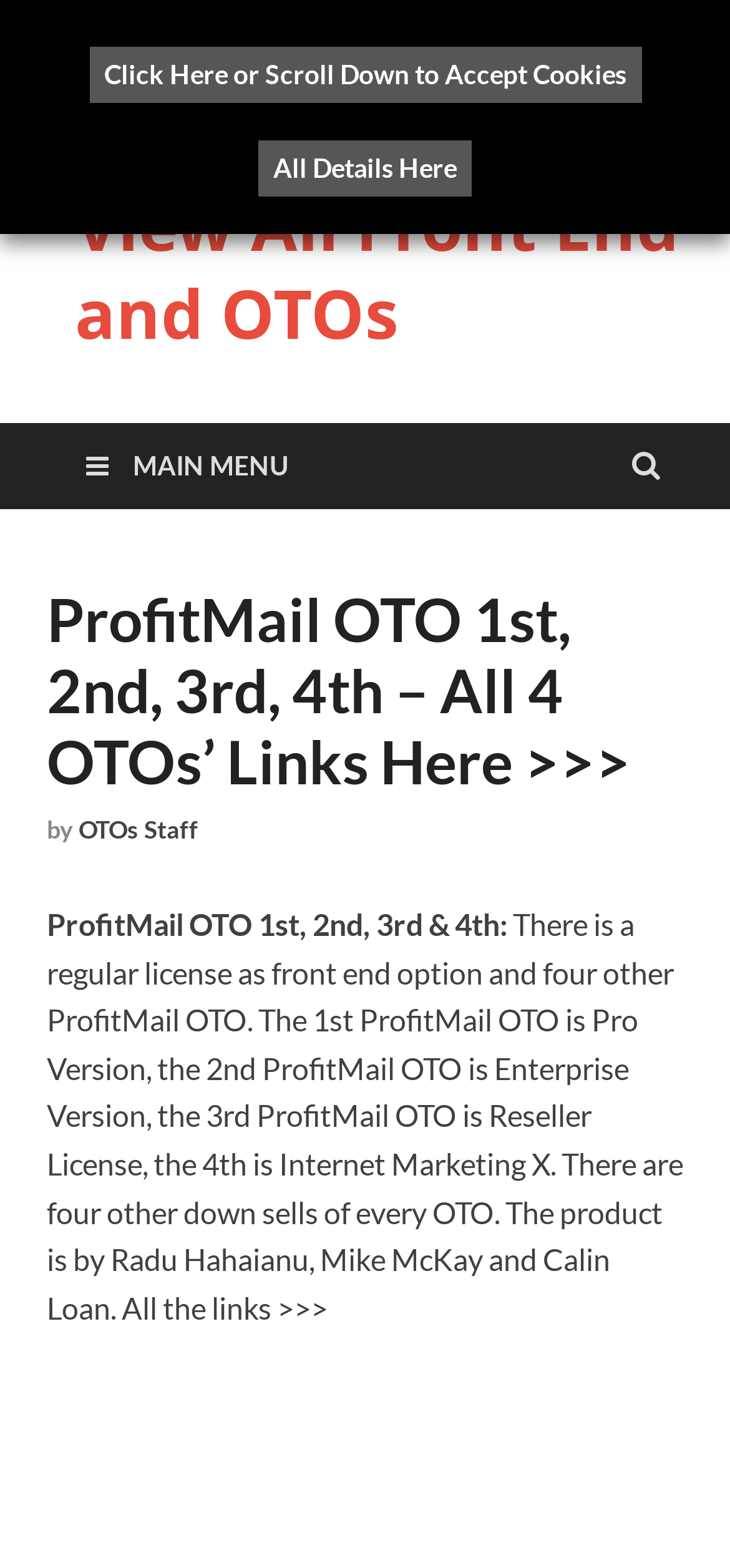Locate the bounding box of the UI element based on this description: "alt="ilcml_logo_m"". Provide four float numbers between 0 and 1 as [left, top, right, bottom].

None